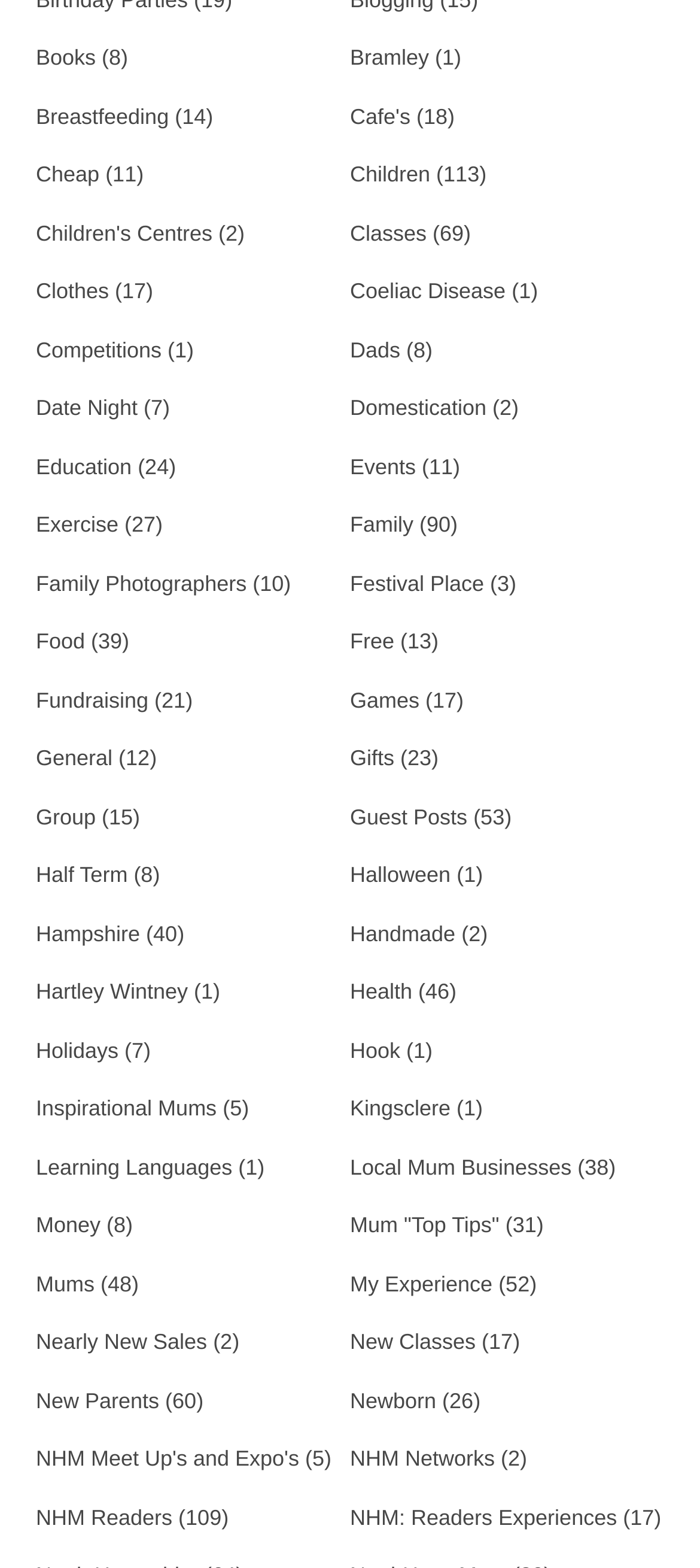Determine the bounding box coordinates of the region to click in order to accomplish the following instruction: "Visit Breastfeeding page". Provide the coordinates as four float numbers between 0 and 1, specifically [left, top, right, bottom].

[0.051, 0.066, 0.241, 0.082]